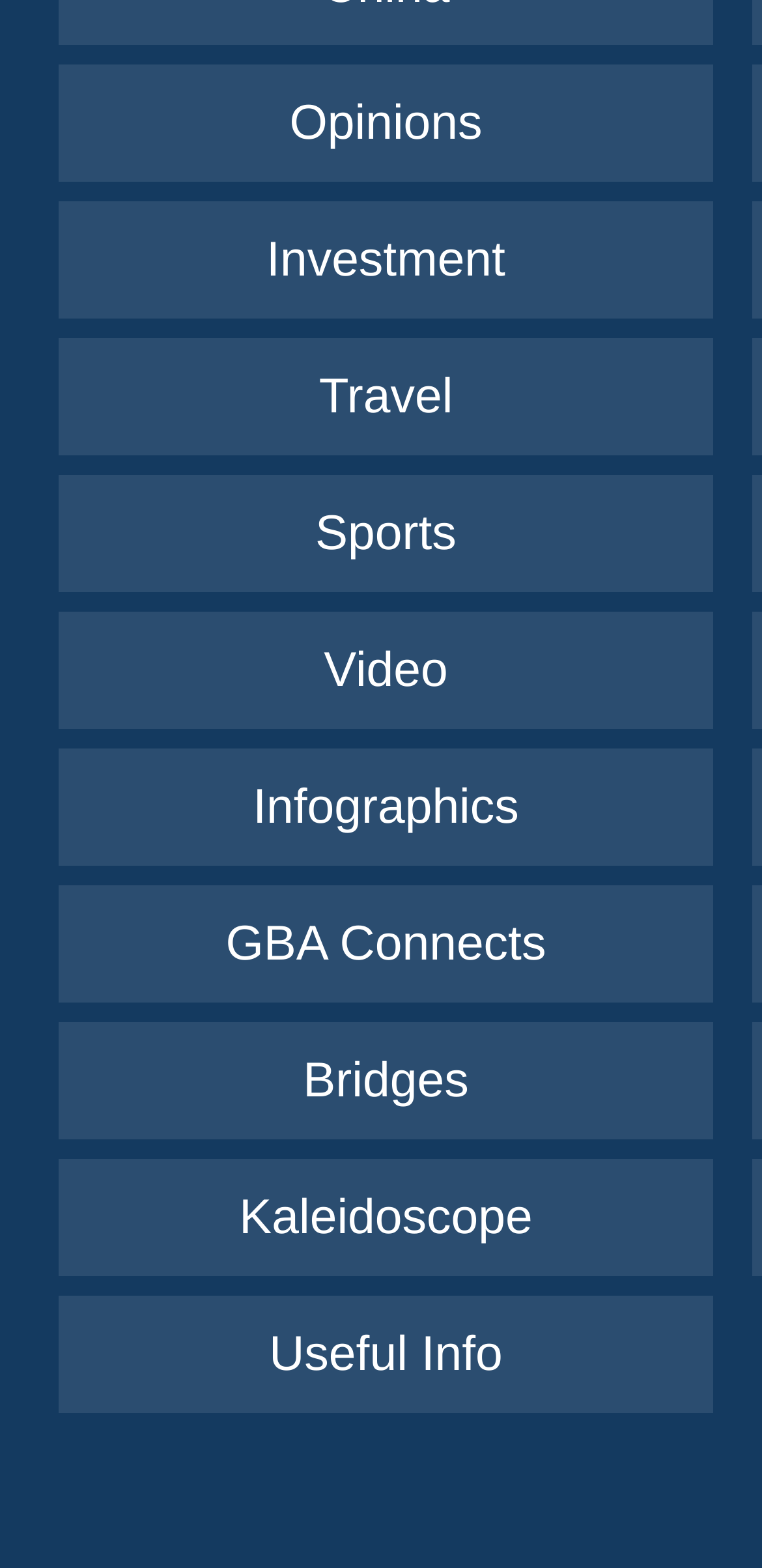Please specify the bounding box coordinates for the clickable region that will help you carry out the instruction: "explore Travel section".

[0.419, 0.236, 0.594, 0.27]